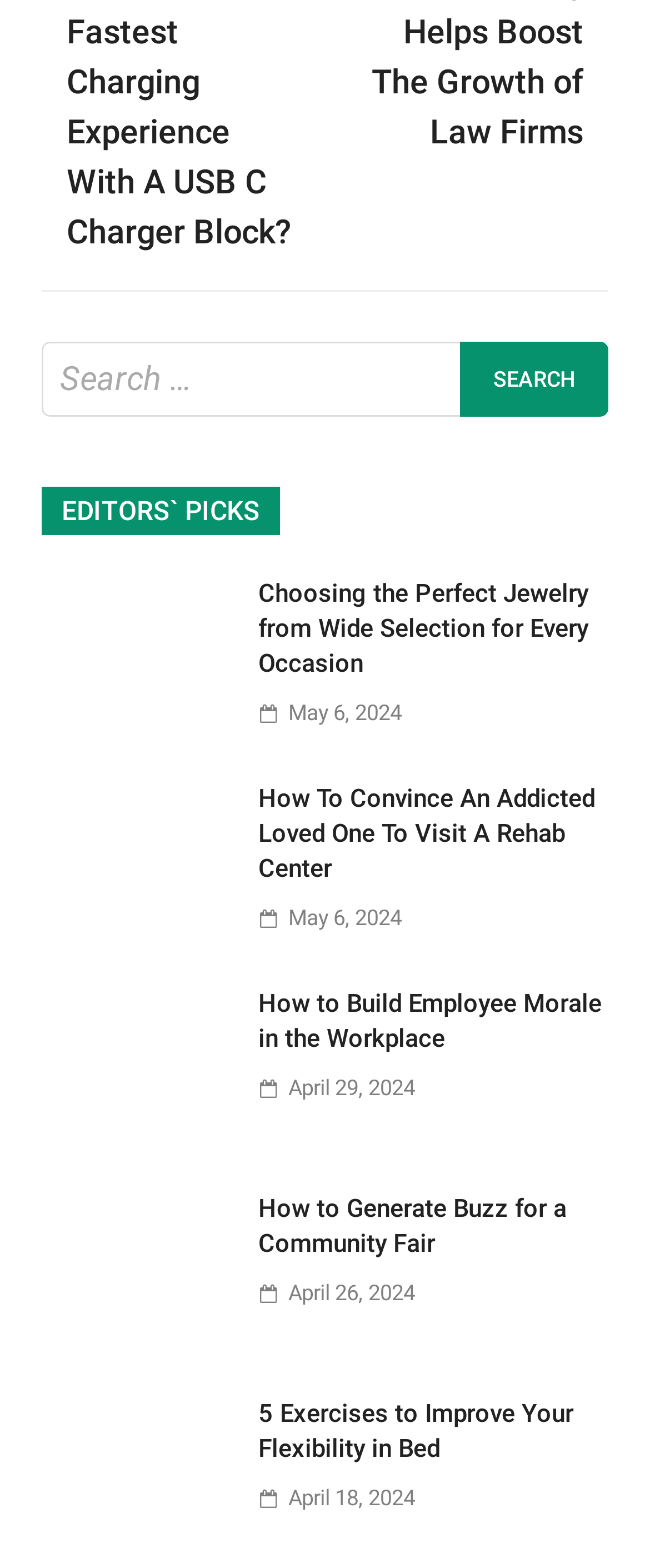How many article titles are displayed on the webpage?
Refer to the screenshot and answer in one word or phrase.

5